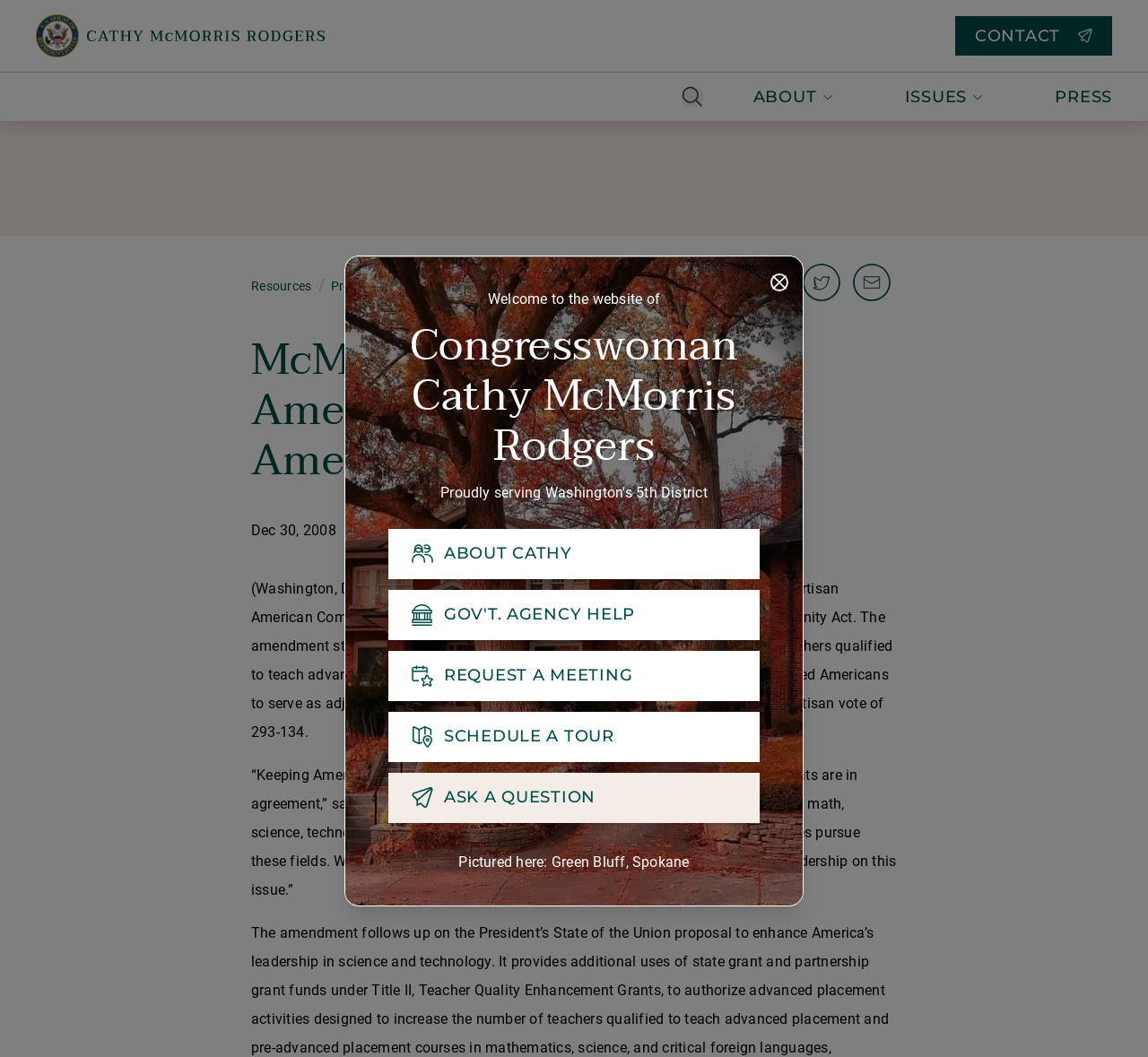What is the percentage of American undergraduates pursuing math, science, technology, and engineering?
Please use the image to provide a one-word or short phrase answer.

16 percent